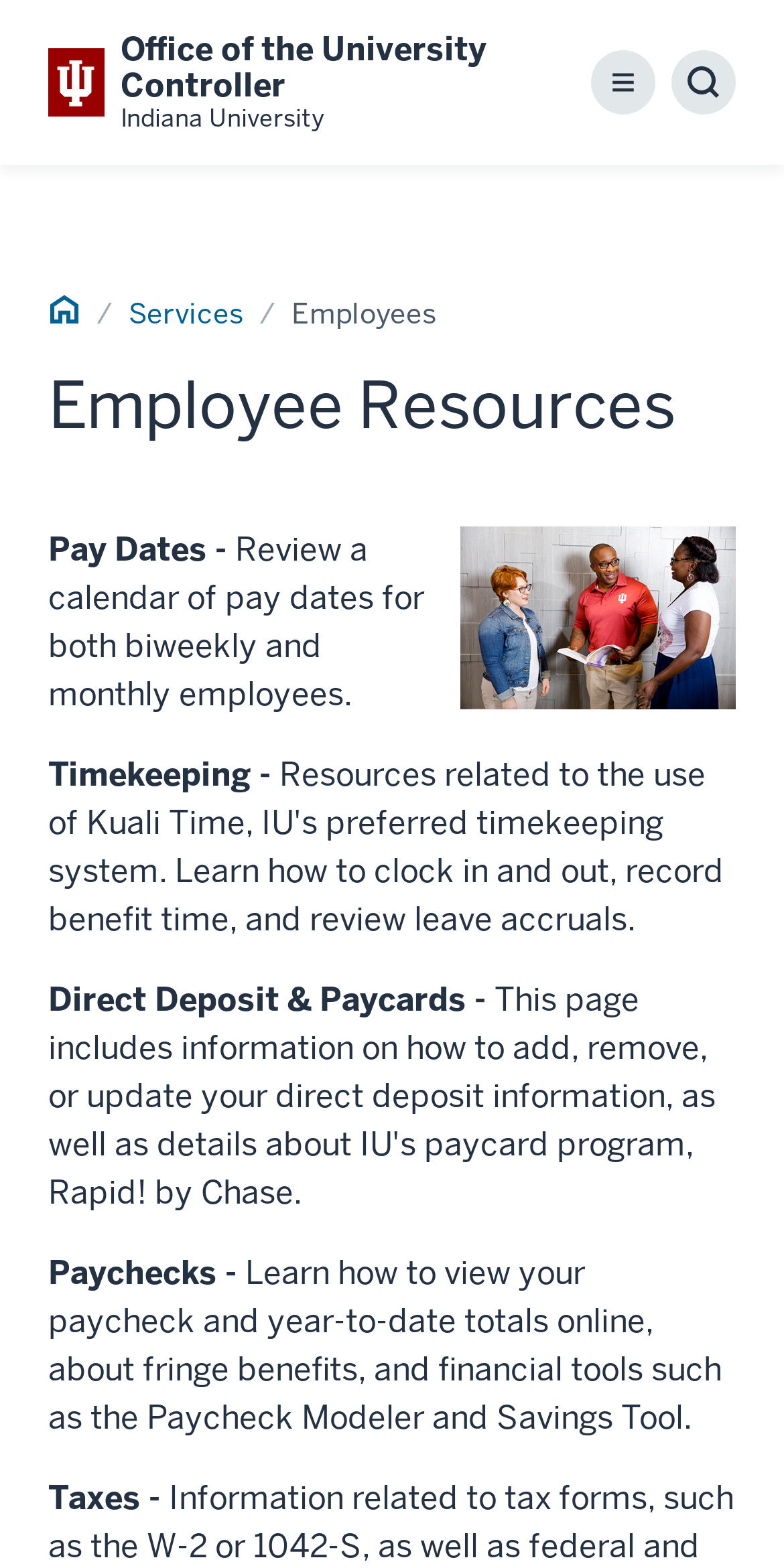Deliver a detailed narrative of the webpage's visual and textual elements.

The webpage is about the Office of the University Controller, specifically the Employee Resources section. At the top left, there is a link to the Office of the University Controller Indiana University, accompanied by a small image. To the right of this link, there are two buttons, "Menu" and "Search", each with an icon. Below these buttons, there is a navigation section with breadcrumbs, consisting of three links: "Home", "Services", and "Employees".

The main content of the page is divided into sections, each with a heading or title. The first section is headed by "Employee Resources" in a large font. Below this heading, there is a large image of IU employees from the Fort Wayne campus. The subsequent sections are titled "Pay Dates", "Timekeeping", "Direct Deposit & Paycards", "Paychecks", and "Taxes", each with a brief description or summary of the topic. These sections are arranged vertically, with the "Pay Dates" section at the top and the "Taxes" section at the bottom.